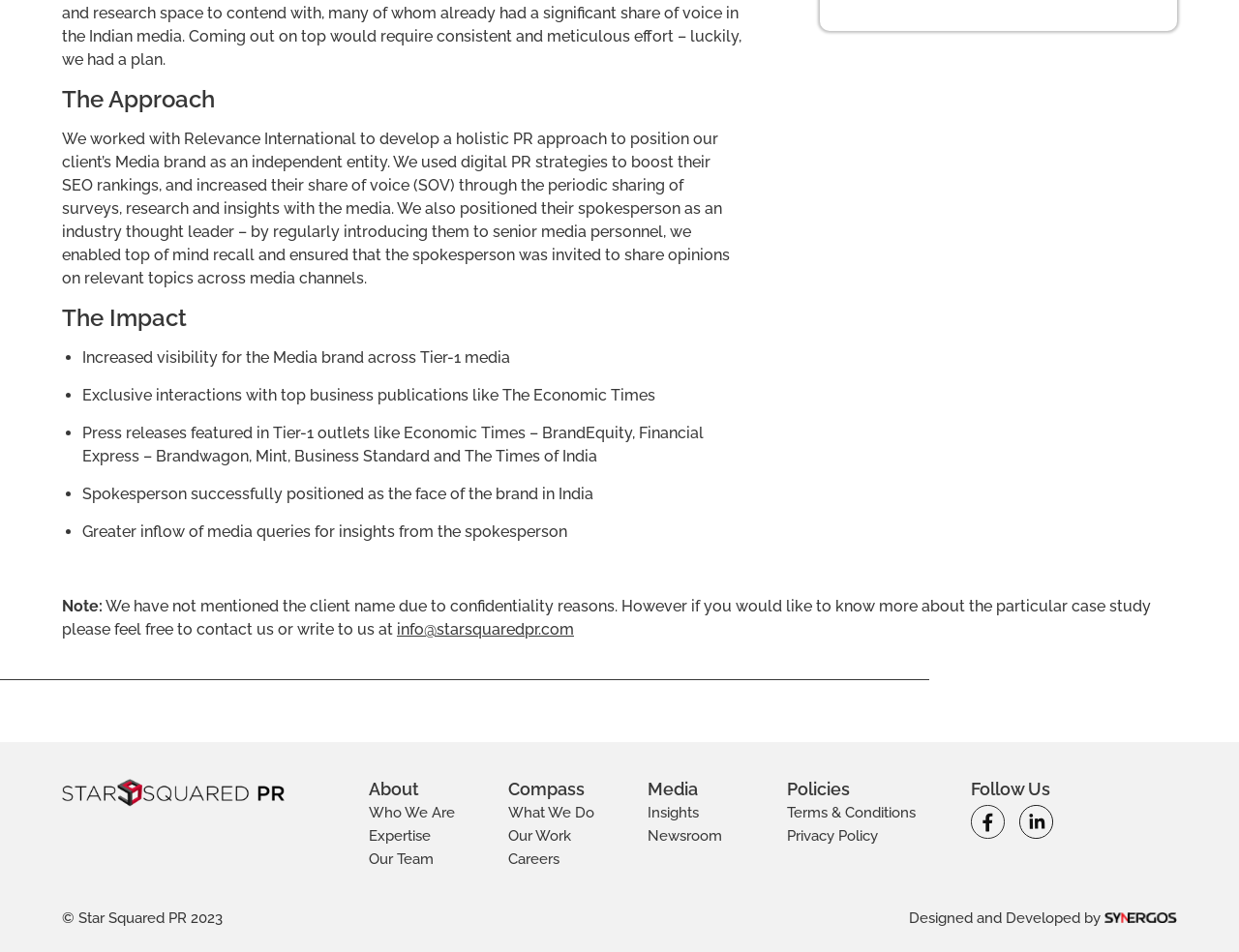What is the impact of the PR approach?
Analyze the screenshot and provide a detailed answer to the question.

The impact of the PR approach is increased visibility for the media brand across Tier-1 media, exclusive interactions with top business publications, press releases featured in Tier-1 outlets, and the spokesperson successfully positioned as the face of the brand in India.